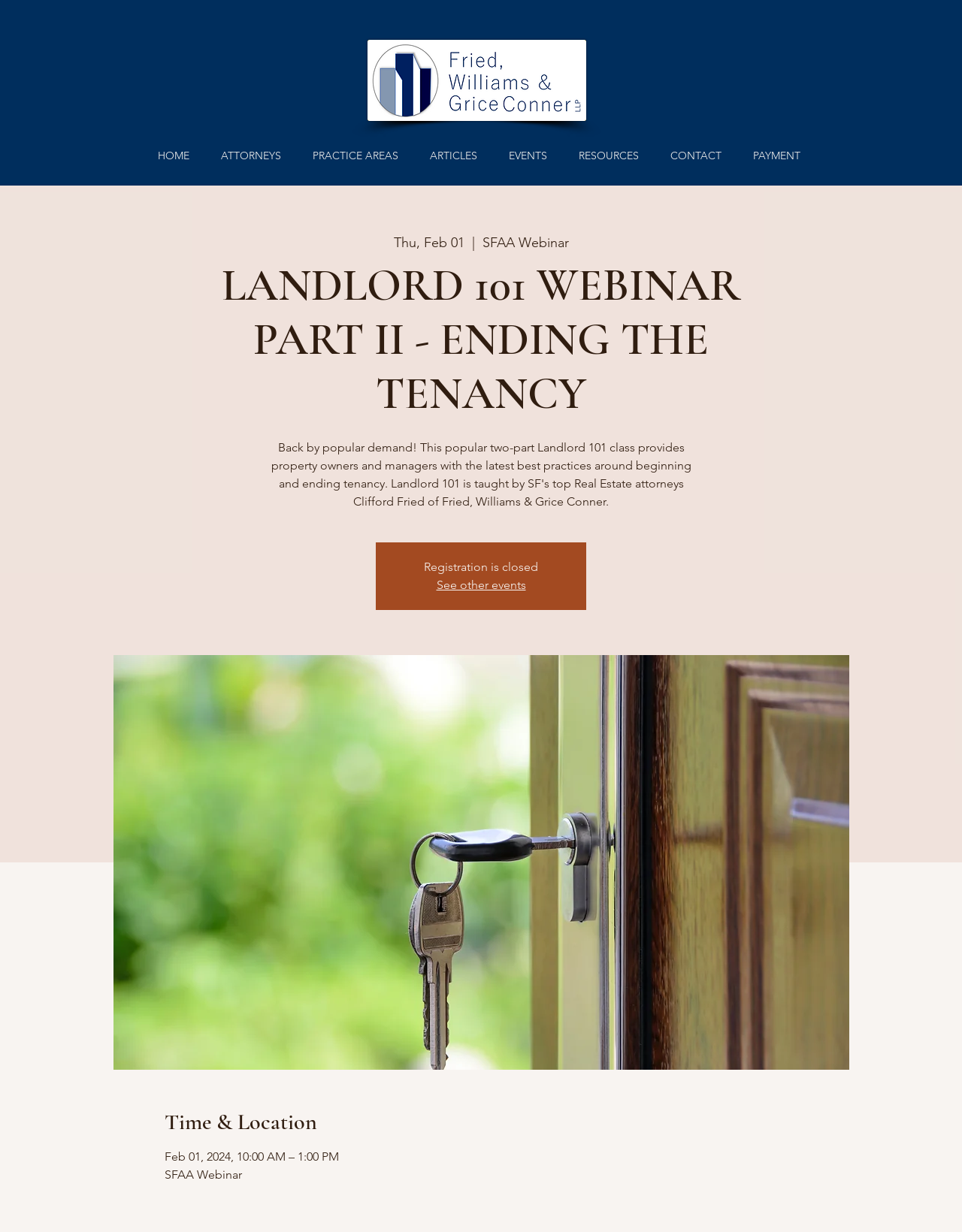Find the bounding box coordinates of the element's region that should be clicked in order to follow the given instruction: "go to home page". The coordinates should consist of four float numbers between 0 and 1, i.e., [left, top, right, bottom].

[0.148, 0.11, 0.213, 0.143]